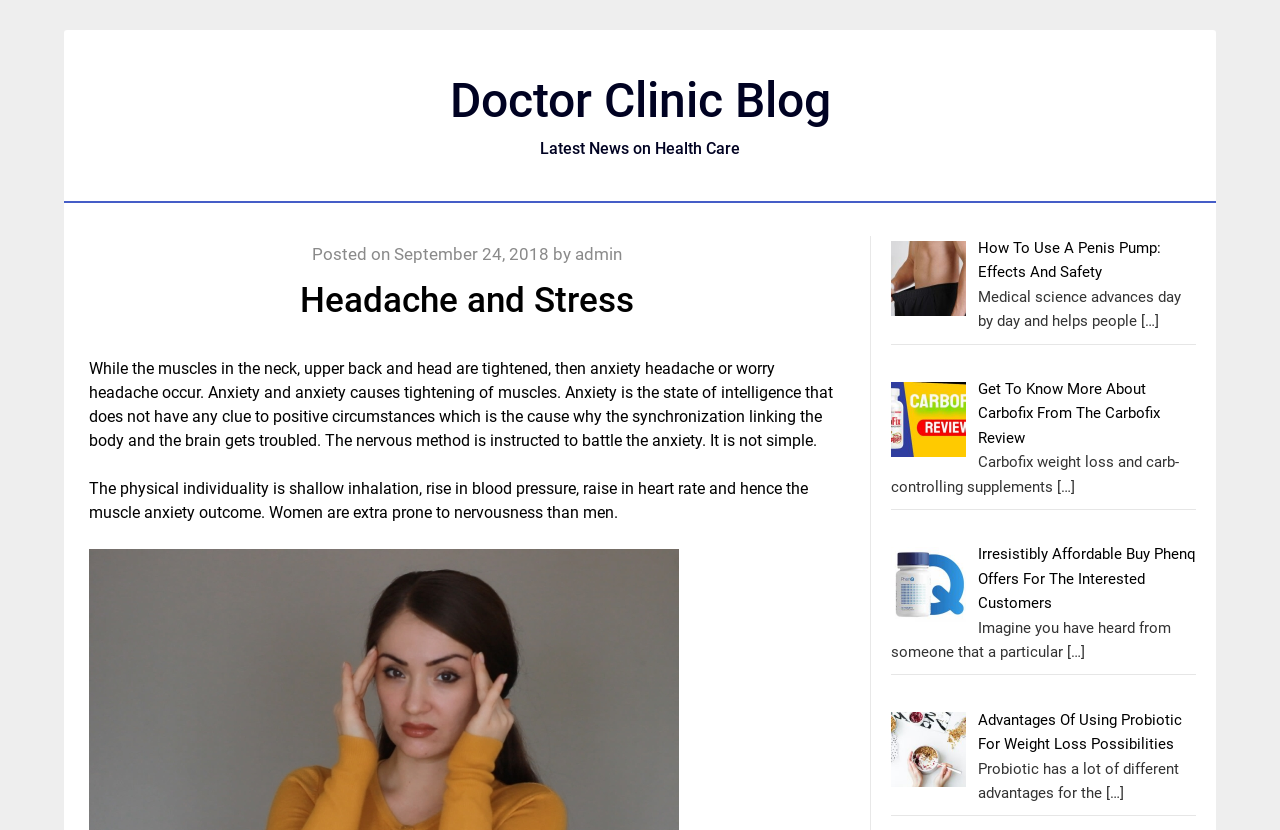Extract the bounding box coordinates for the described element: "September 24, 2018". The coordinates should be represented as four float numbers between 0 and 1: [left, top, right, bottom].

[0.308, 0.294, 0.429, 0.318]